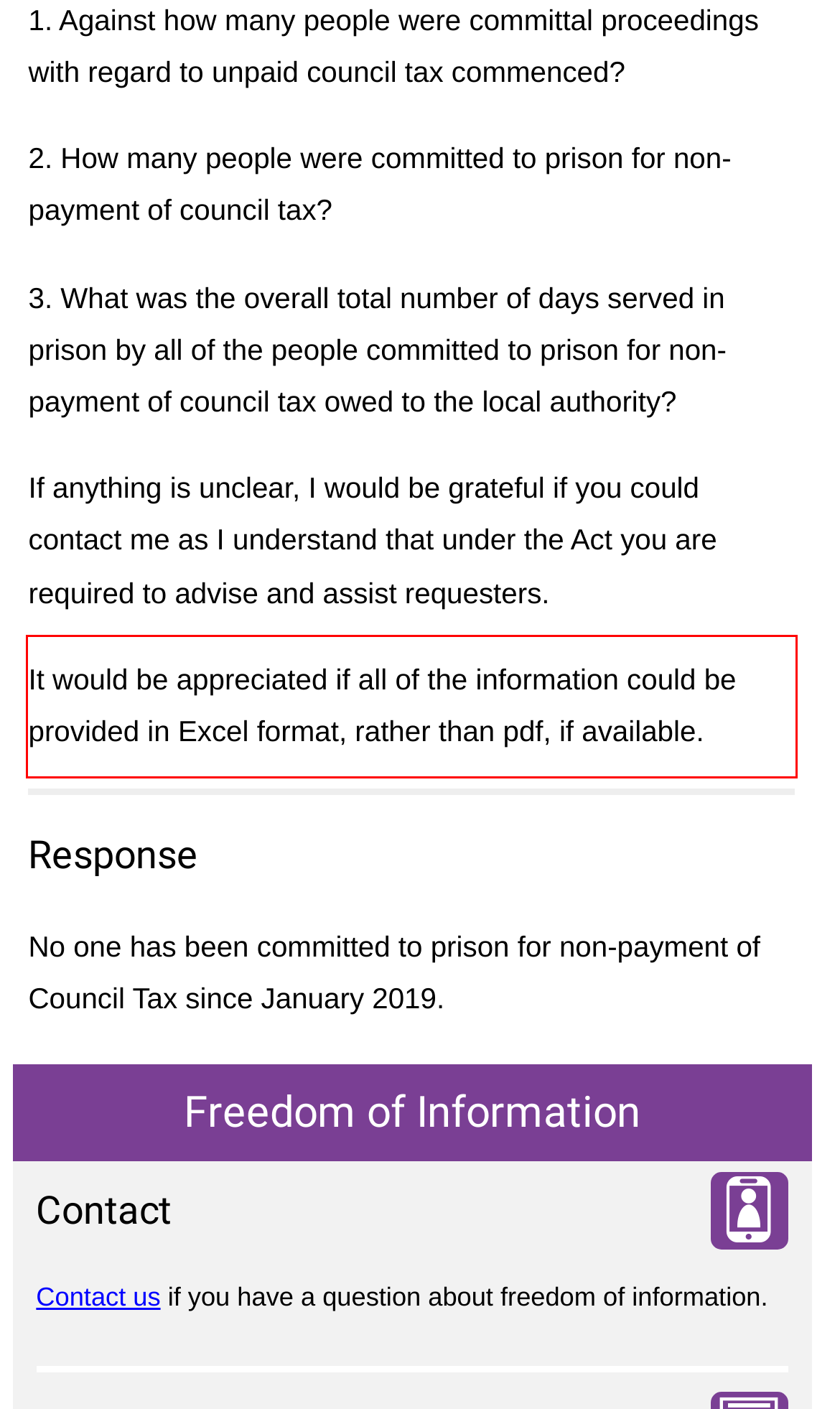You are given a screenshot of a webpage with a UI element highlighted by a red bounding box. Please perform OCR on the text content within this red bounding box.

It would be appreciated if all of the information could be provided in Excel format, rather than pdf, if available.